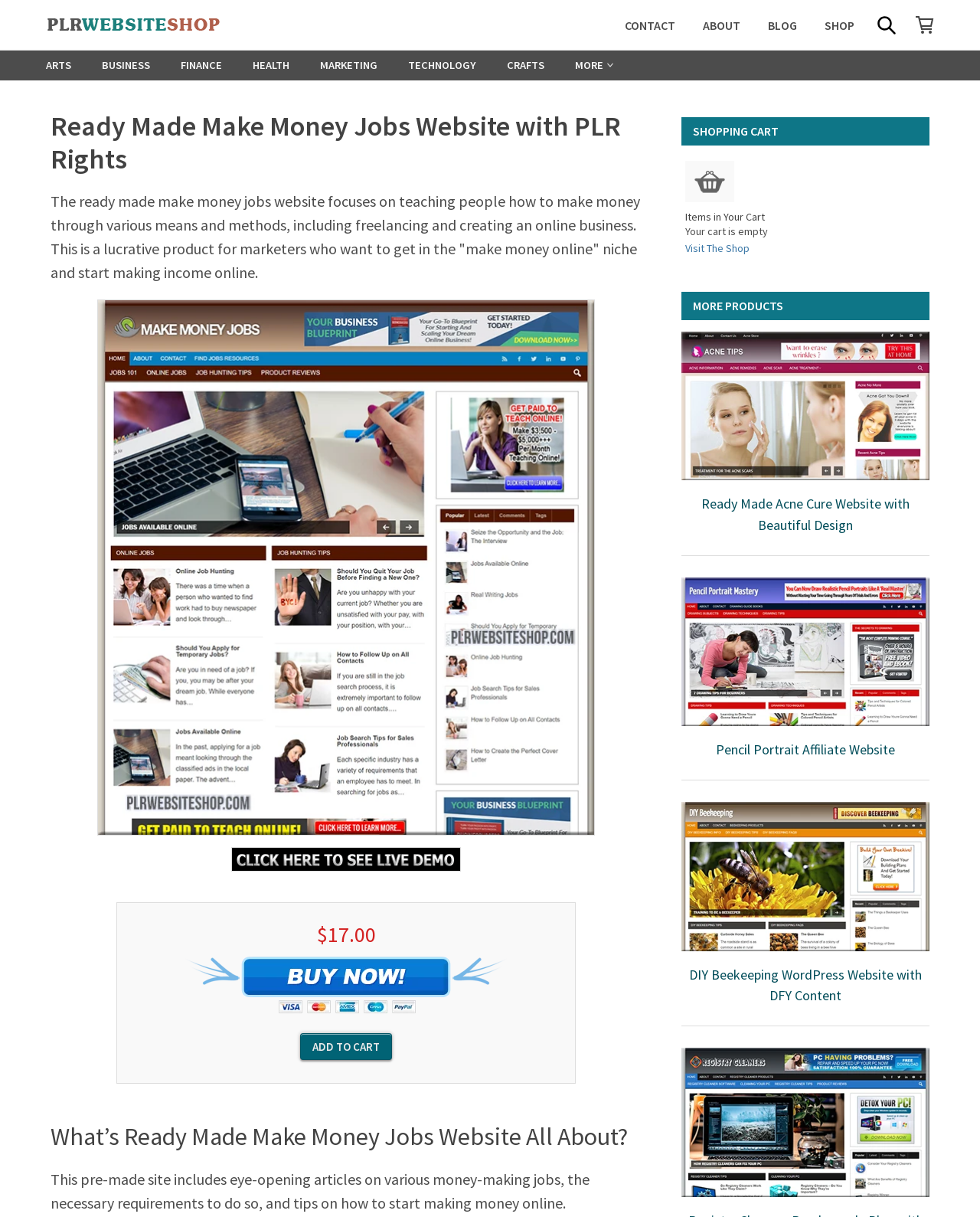Kindly determine the bounding box coordinates for the area that needs to be clicked to execute this instruction: "View website demo".

[0.099, 0.696, 0.607, 0.716]